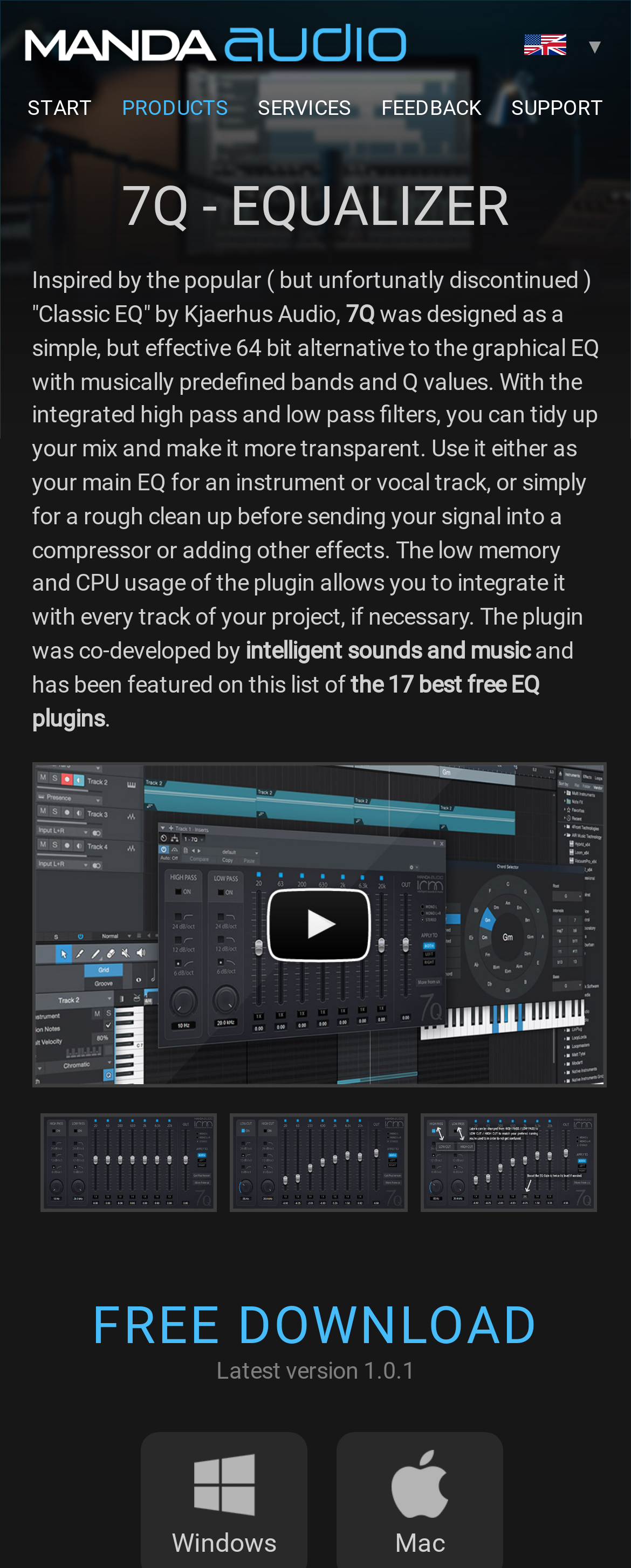Please locate the clickable area by providing the bounding box coordinates to follow this instruction: "Click the START button".

[0.044, 0.061, 0.146, 0.077]